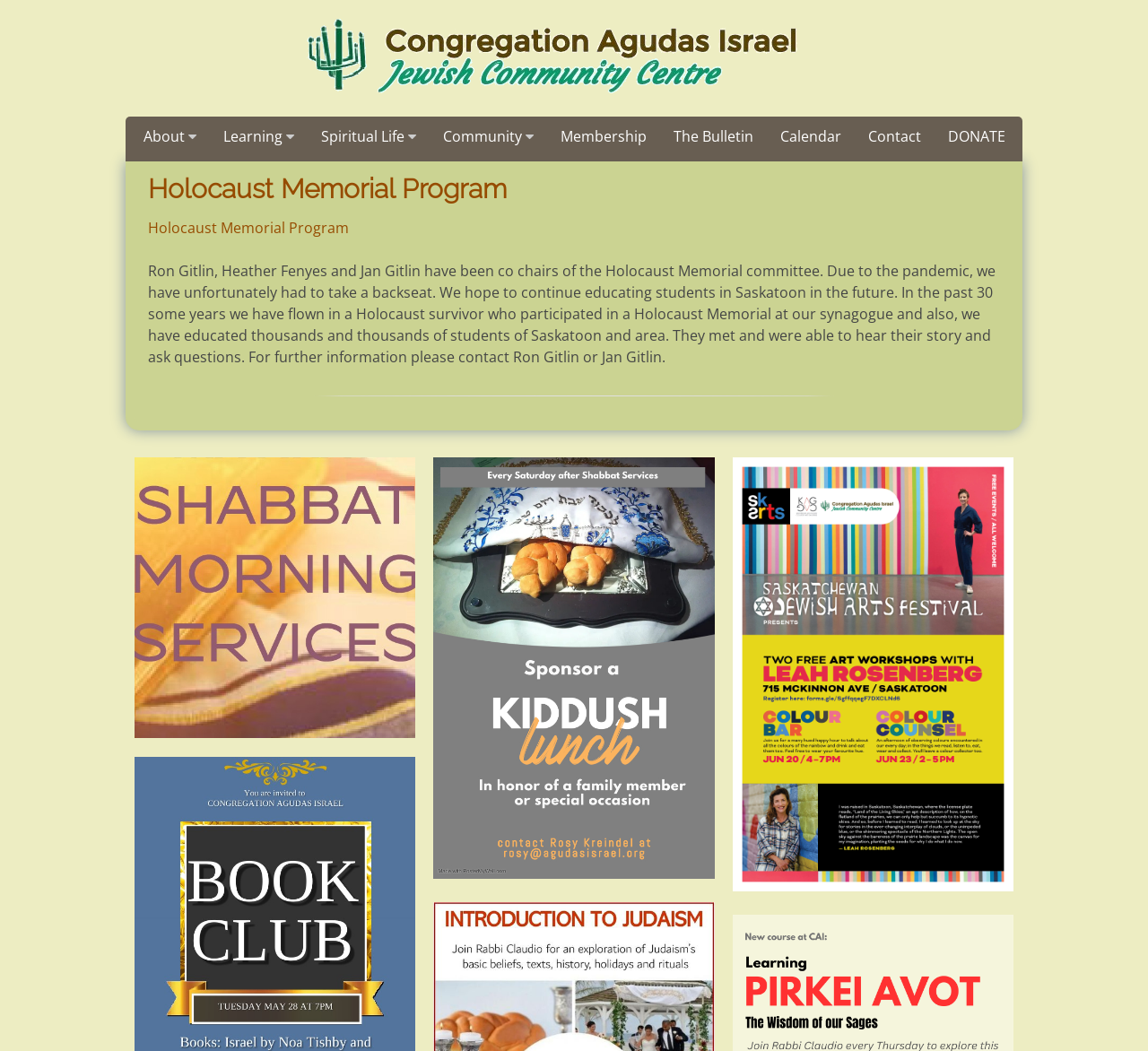Please find and give the text of the main heading on the webpage.

Holocaust Memorial Program